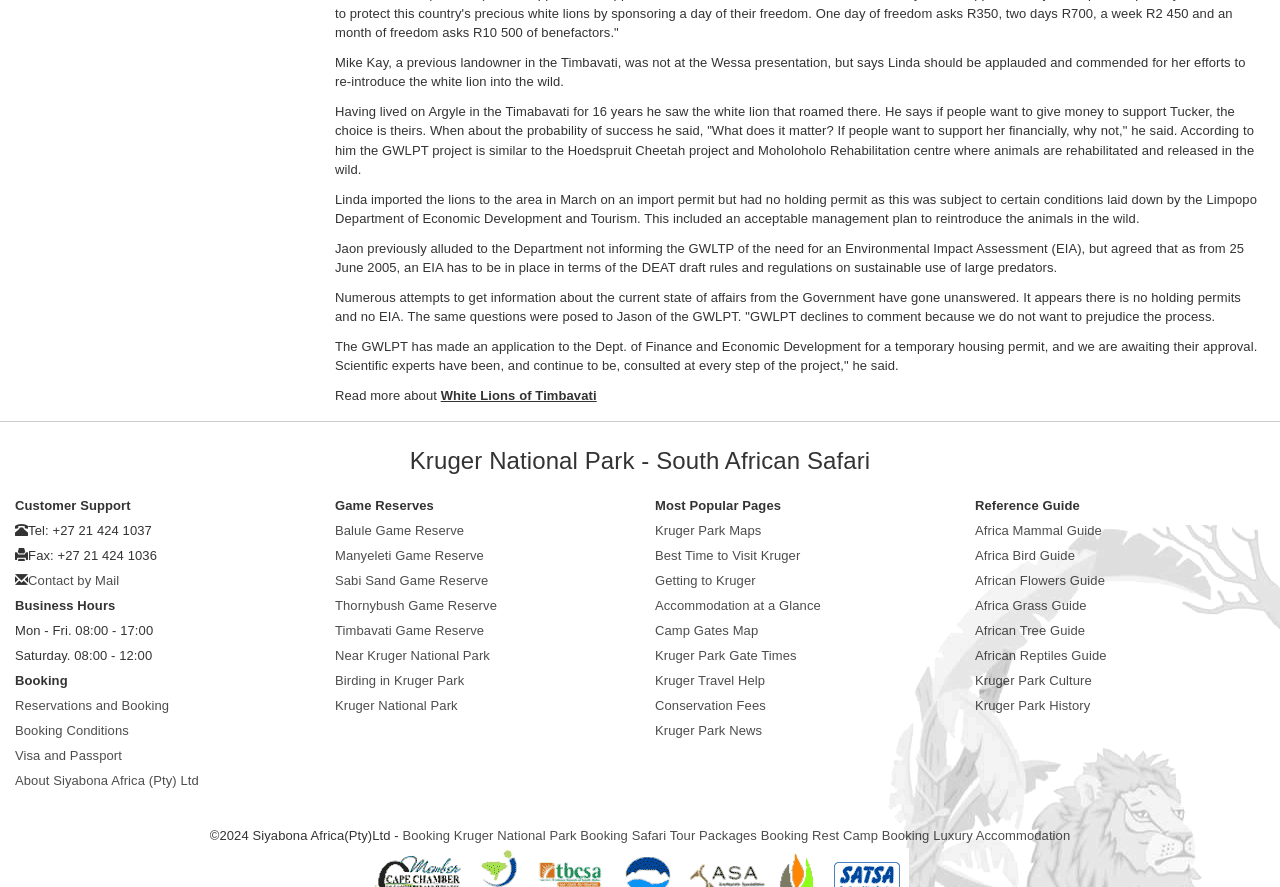Can you find the bounding box coordinates of the area I should click to execute the following instruction: "Read more about White Lions of Timbavati"?

[0.344, 0.437, 0.466, 0.454]